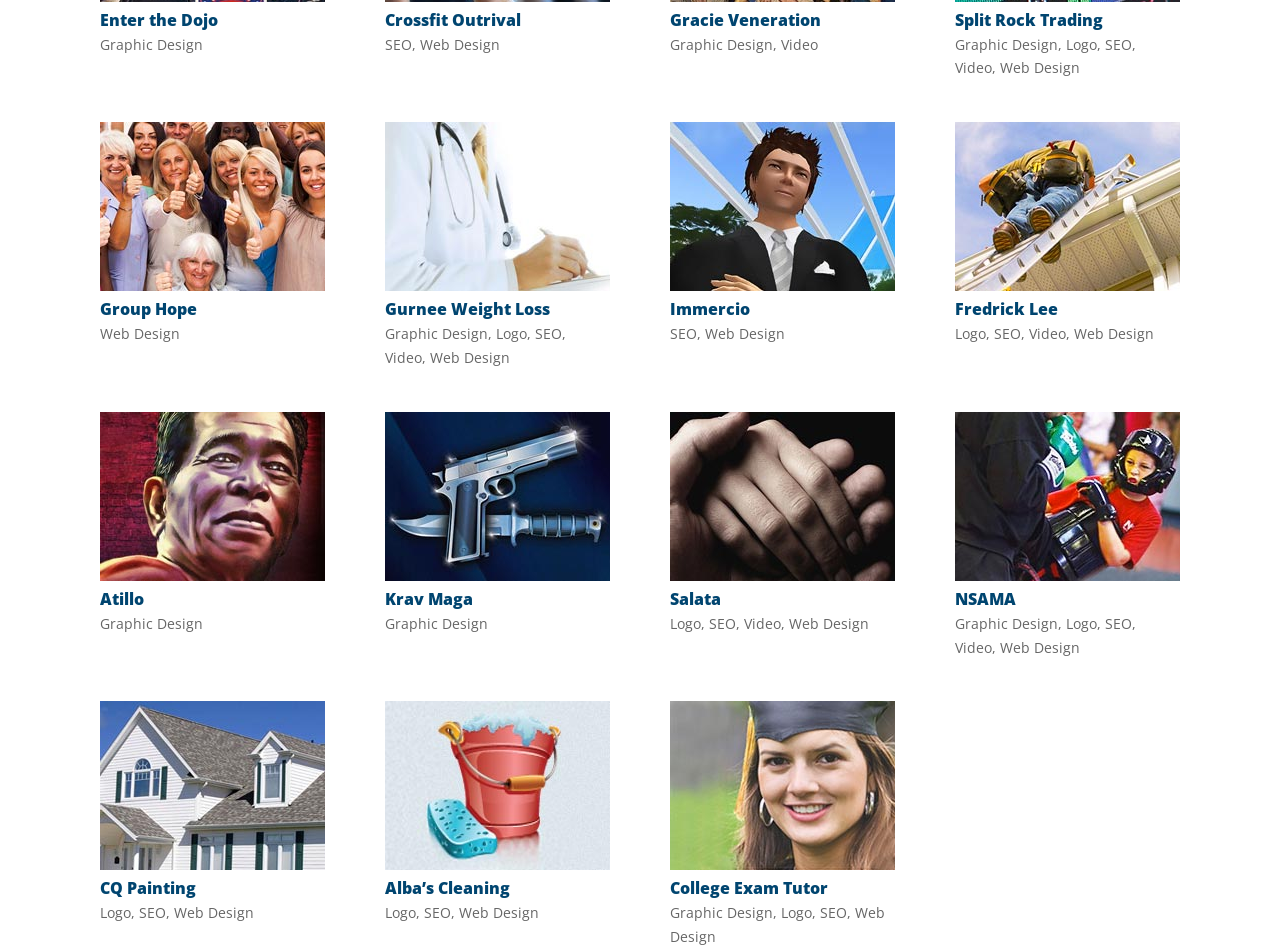Determine the bounding box coordinates of the section I need to click to execute the following instruction: "Check in online". Provide the coordinates as four float numbers between 0 and 1, i.e., [left, top, right, bottom].

None